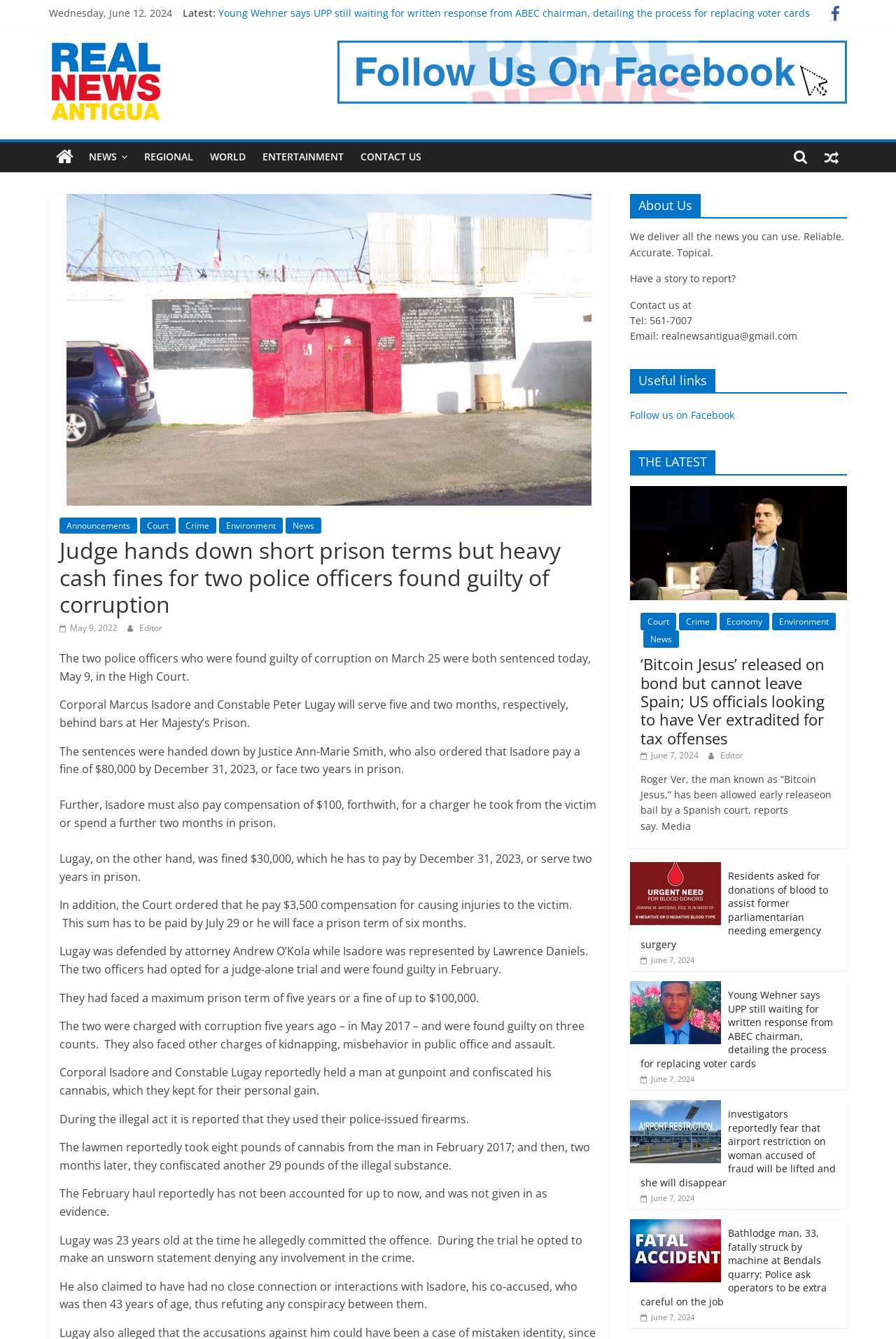What is the topic of the article below the main heading?
Refer to the image and offer an in-depth and detailed answer to the question.

The topic of the article below the main heading can be found in the section that begins with 'Judge hands down short prison terms but heavy cash fines for two police officers found guilty of corruption', and it is categorized under 'Court'.